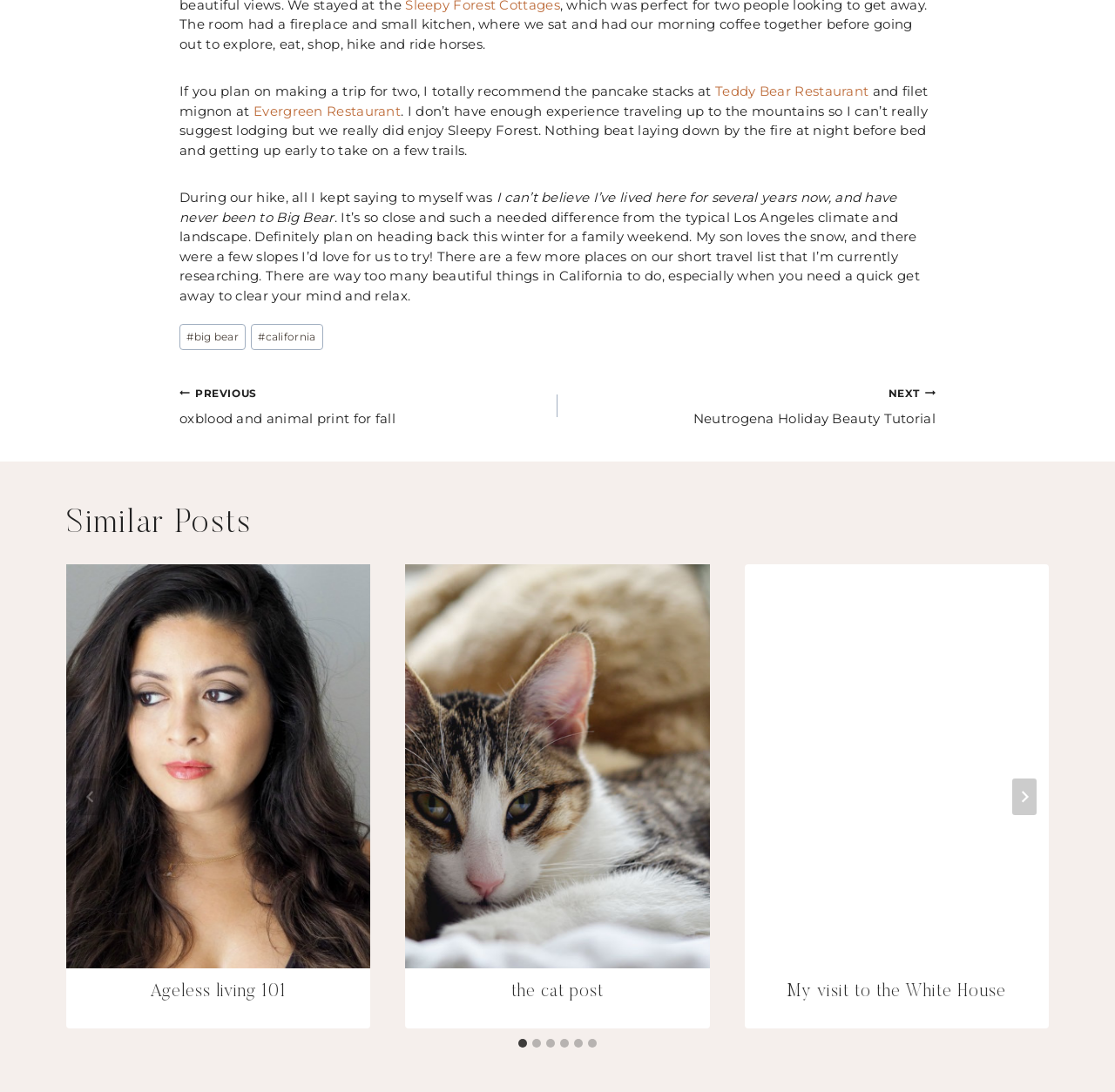What is the name of the mountain range mentioned in the post?
Answer the question with just one word or phrase using the image.

Big Bear